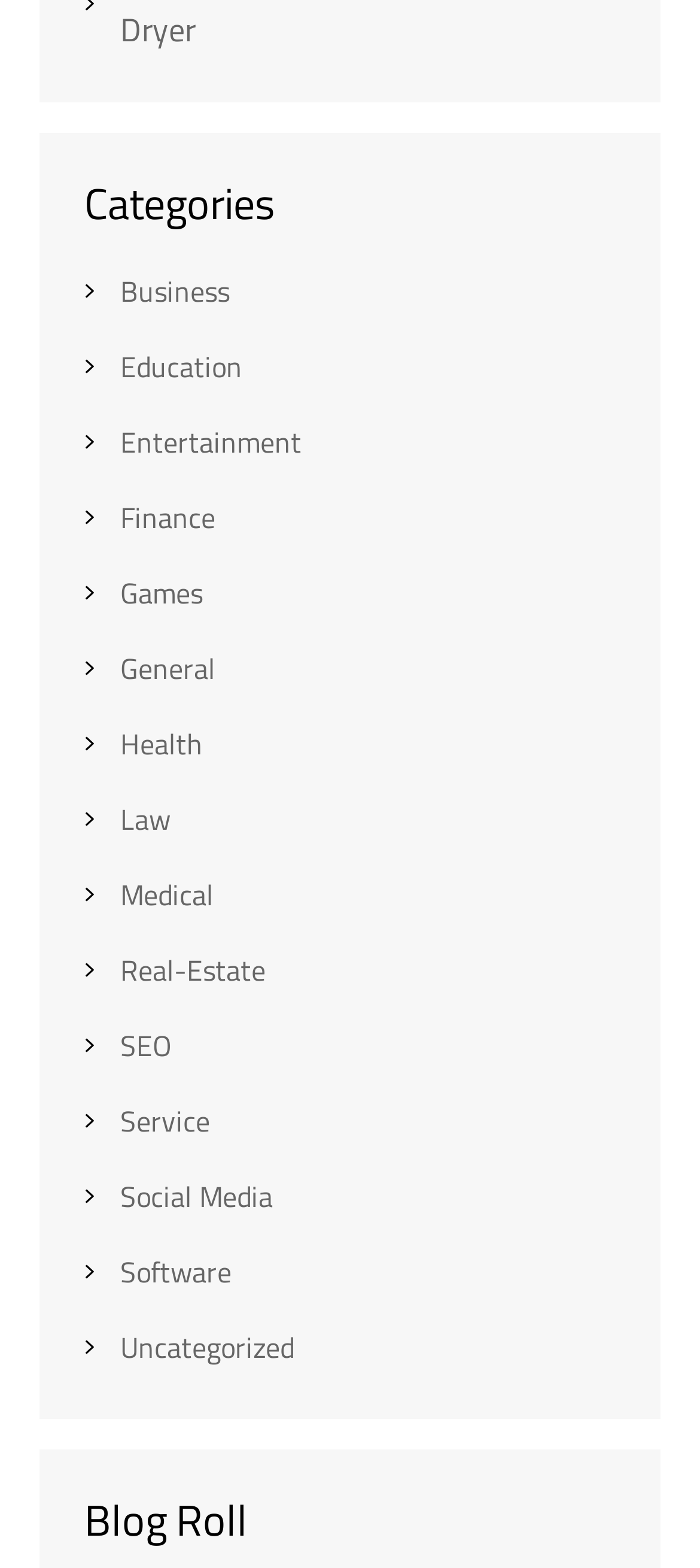Please specify the bounding box coordinates of the clickable region to carry out the following instruction: "Click on Business category". The coordinates should be four float numbers between 0 and 1, in the format [left, top, right, bottom].

[0.172, 0.172, 0.328, 0.199]